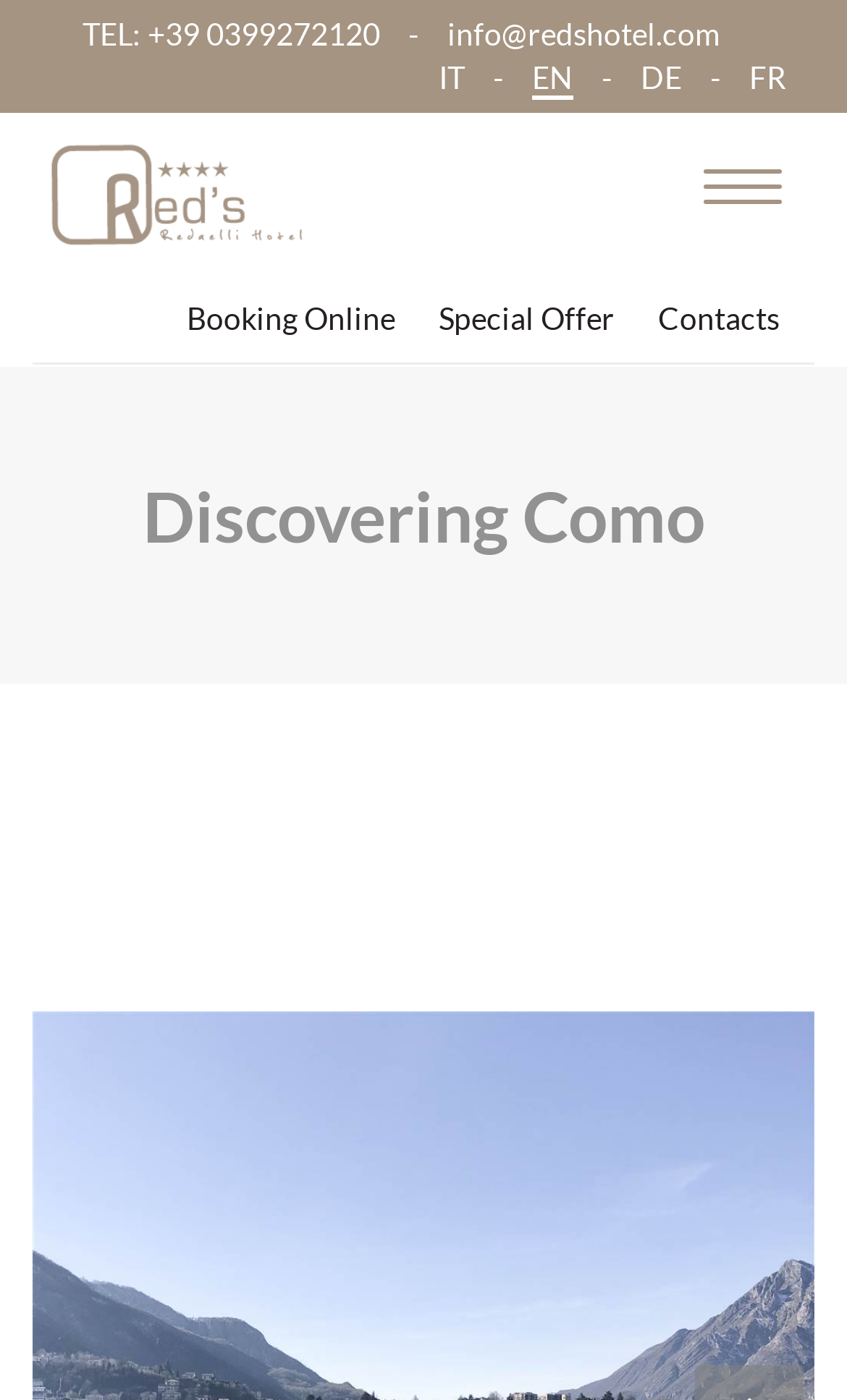Answer the question using only one word or a concise phrase: What are the main navigation options?

Booking Online, Special Offer, Contacts